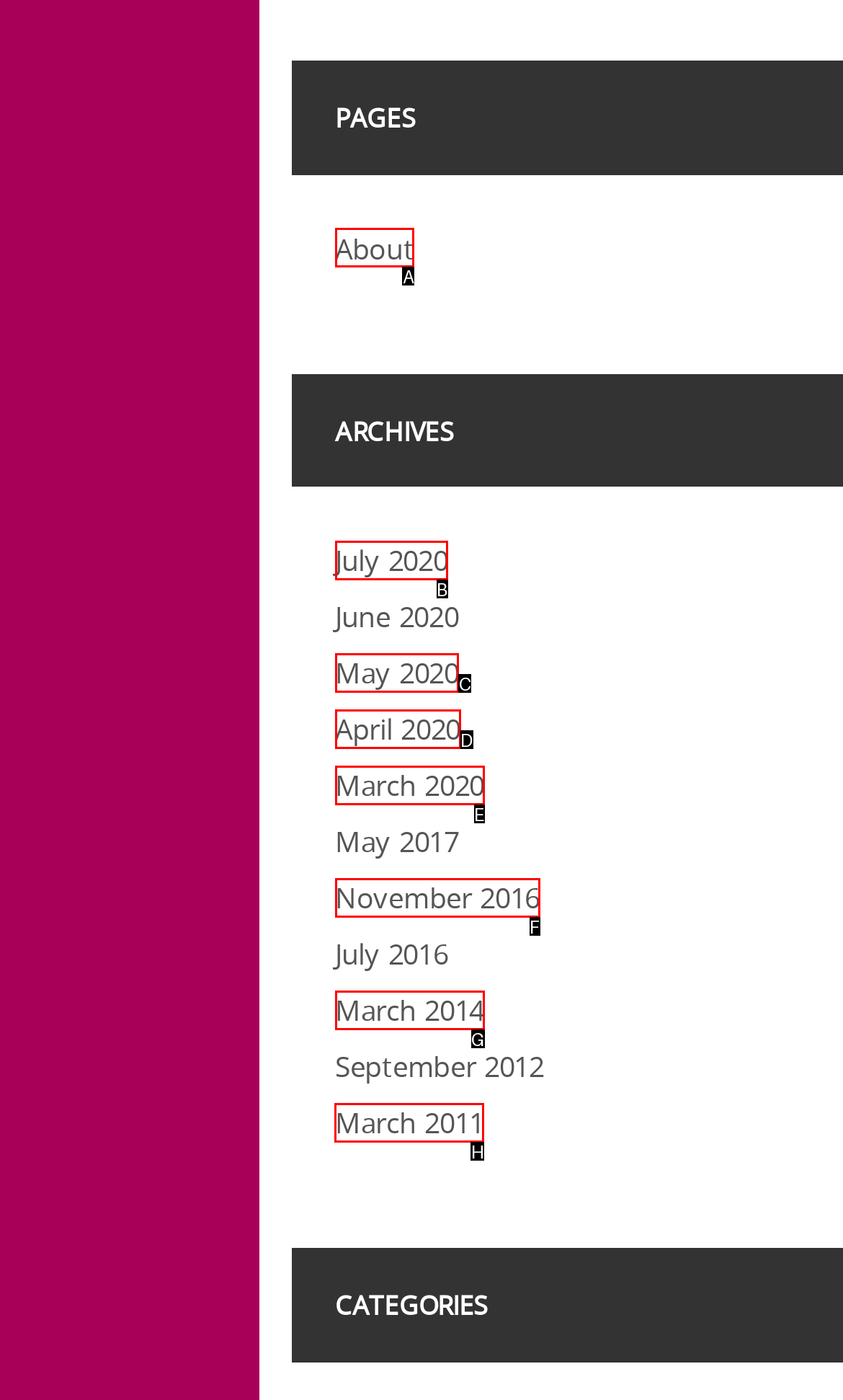Indicate the UI element to click to perform the task: visit March 2011 posts. Reply with the letter corresponding to the chosen element.

H